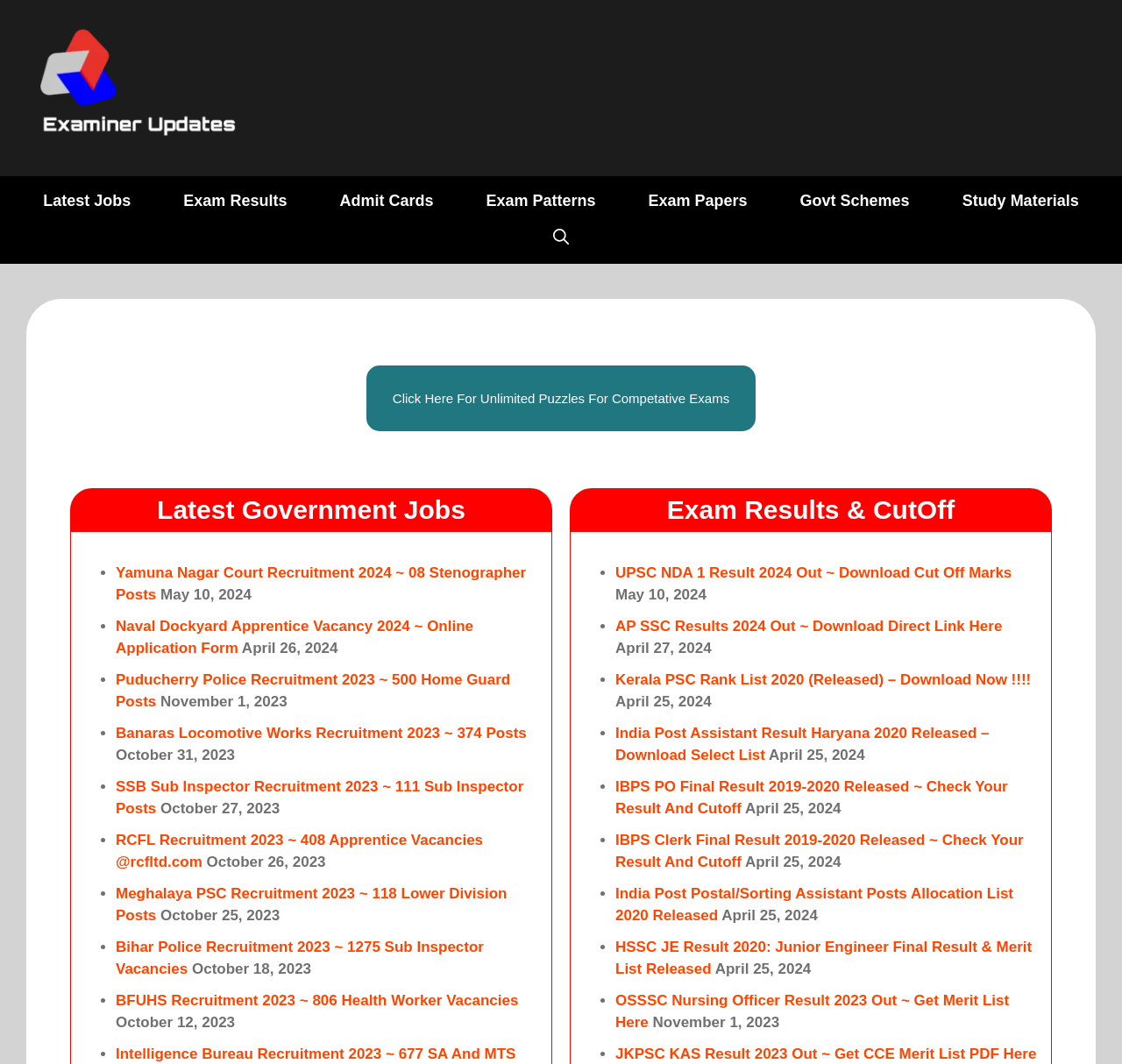Please provide the bounding box coordinates for the element that needs to be clicked to perform the following instruction: "Click on Latest Jobs". The coordinates should be given as four float numbers between 0 and 1, i.e., [left, top, right, bottom].

[0.015, 0.174, 0.14, 0.201]